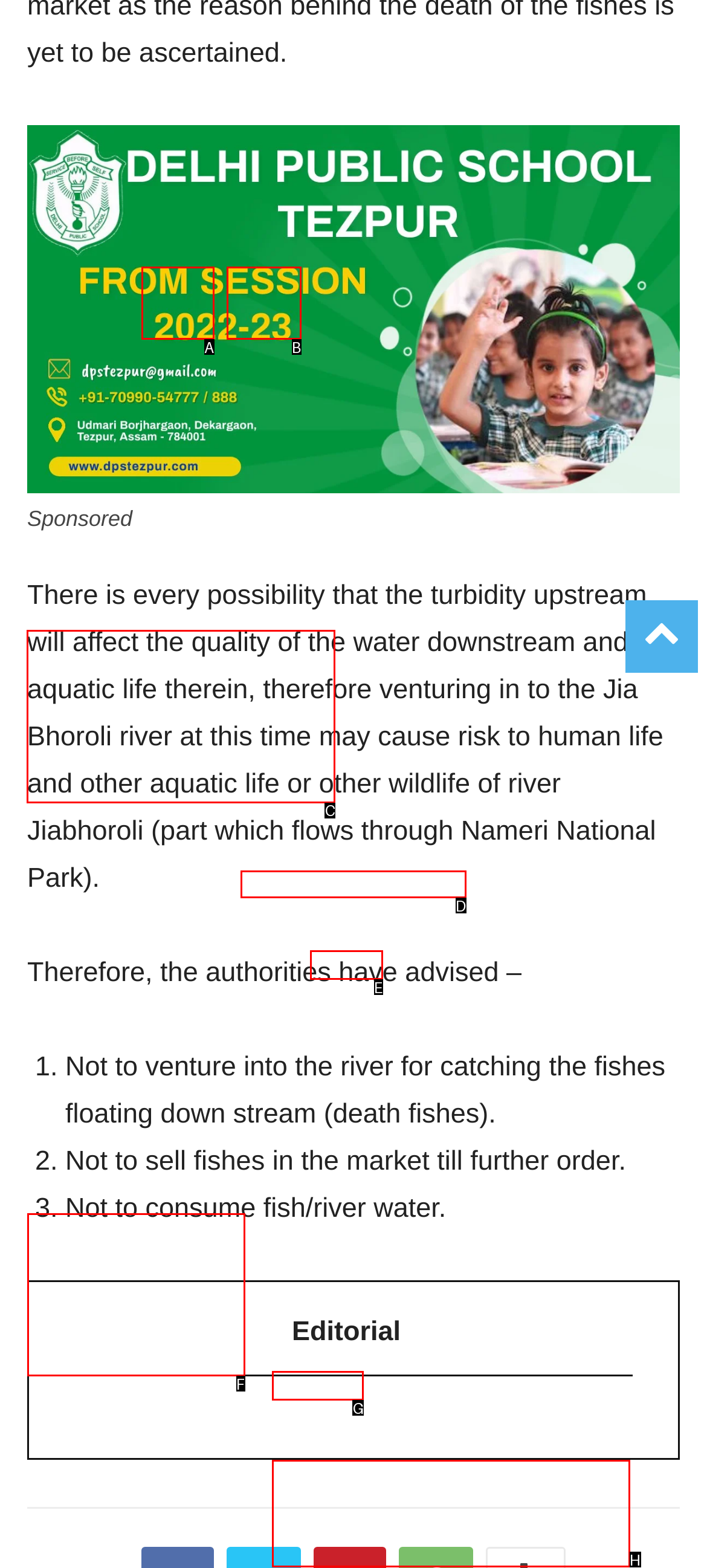Indicate which red-bounded element should be clicked to perform the task: Click on the 'Customer credit outreach programme held in Tezpur by Lead District Manager, UCO Bank' link Answer with the letter of the correct option.

C